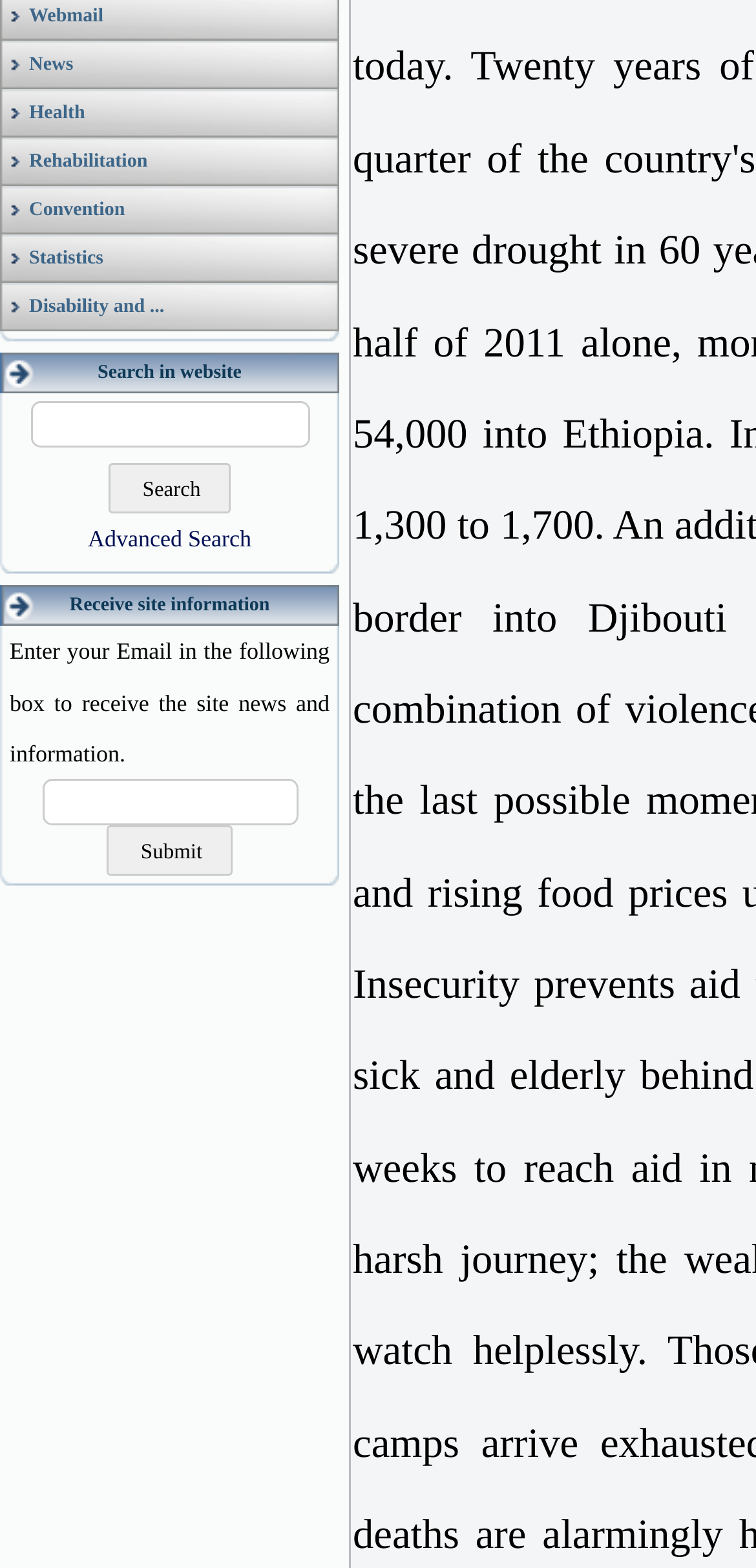Provide the bounding box for the UI element matching this description: "name="email"".

[0.055, 0.497, 0.394, 0.527]